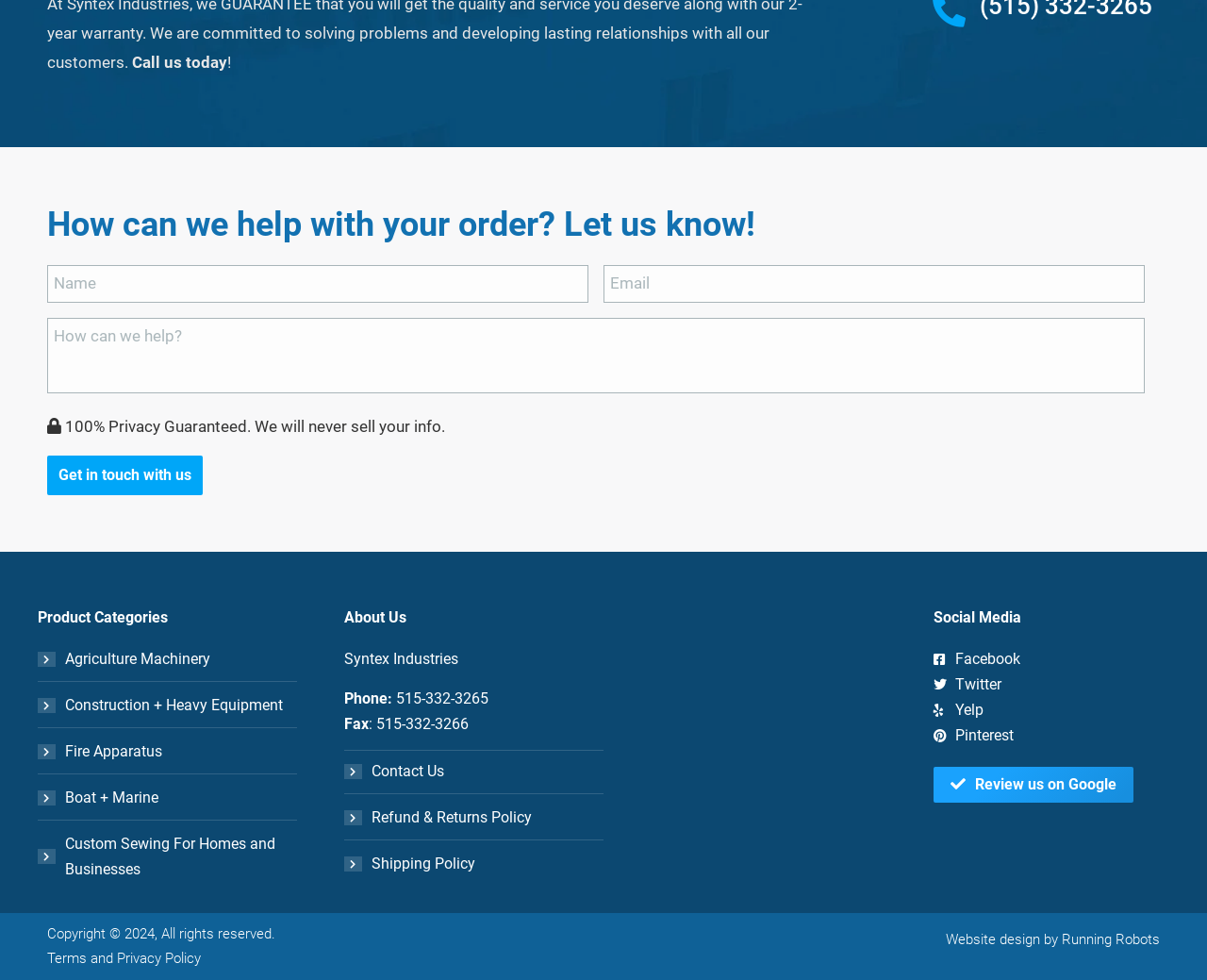With reference to the screenshot, provide a detailed response to the question below:
What is the company's phone number?

I found the phone number by looking at the 'About Us' section, where it says 'Phone:' followed by the number '515-332-3265'.